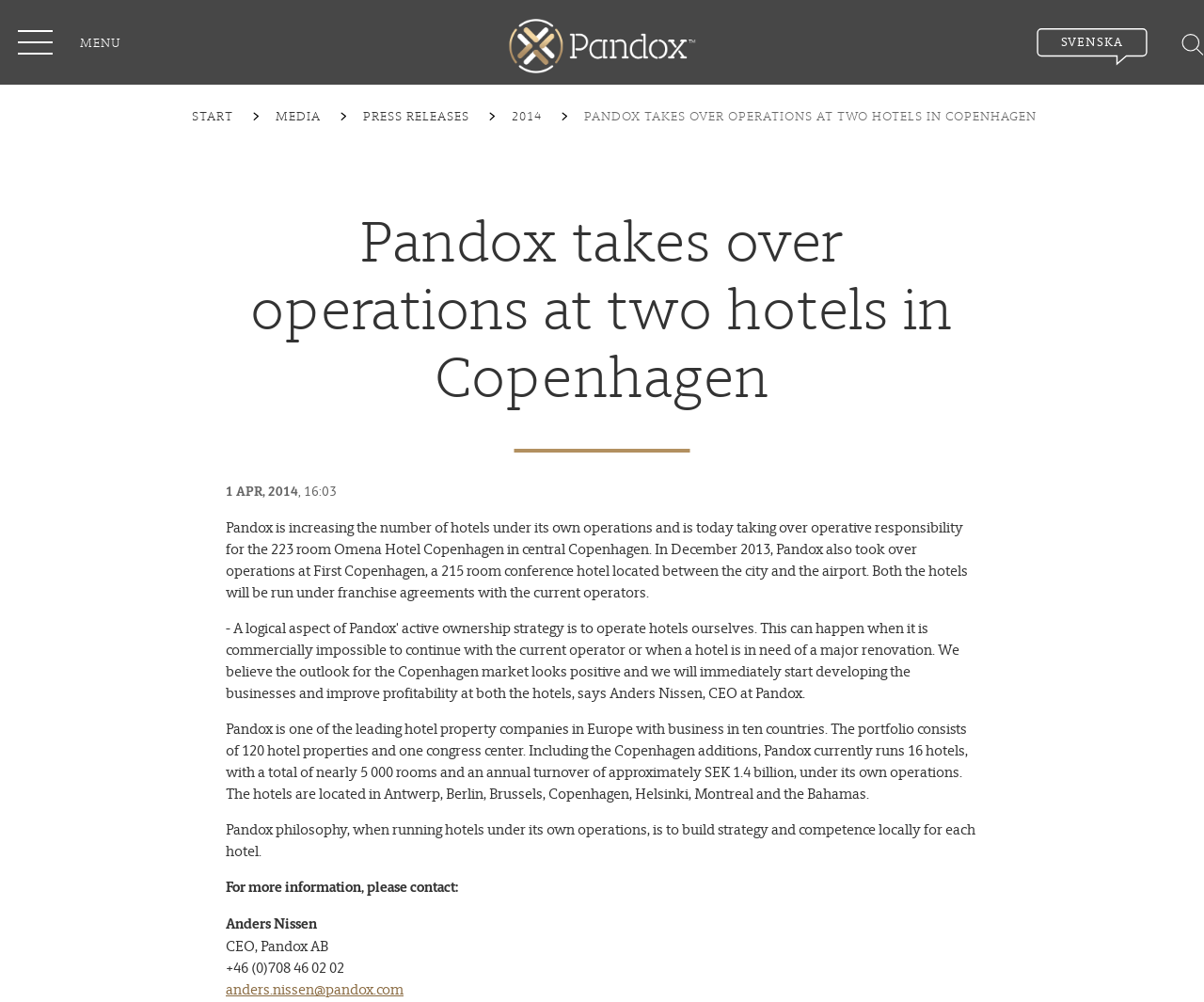Answer the following in one word or a short phrase: 
What is the annual turnover of Pandox?

SEK 1.4 billion